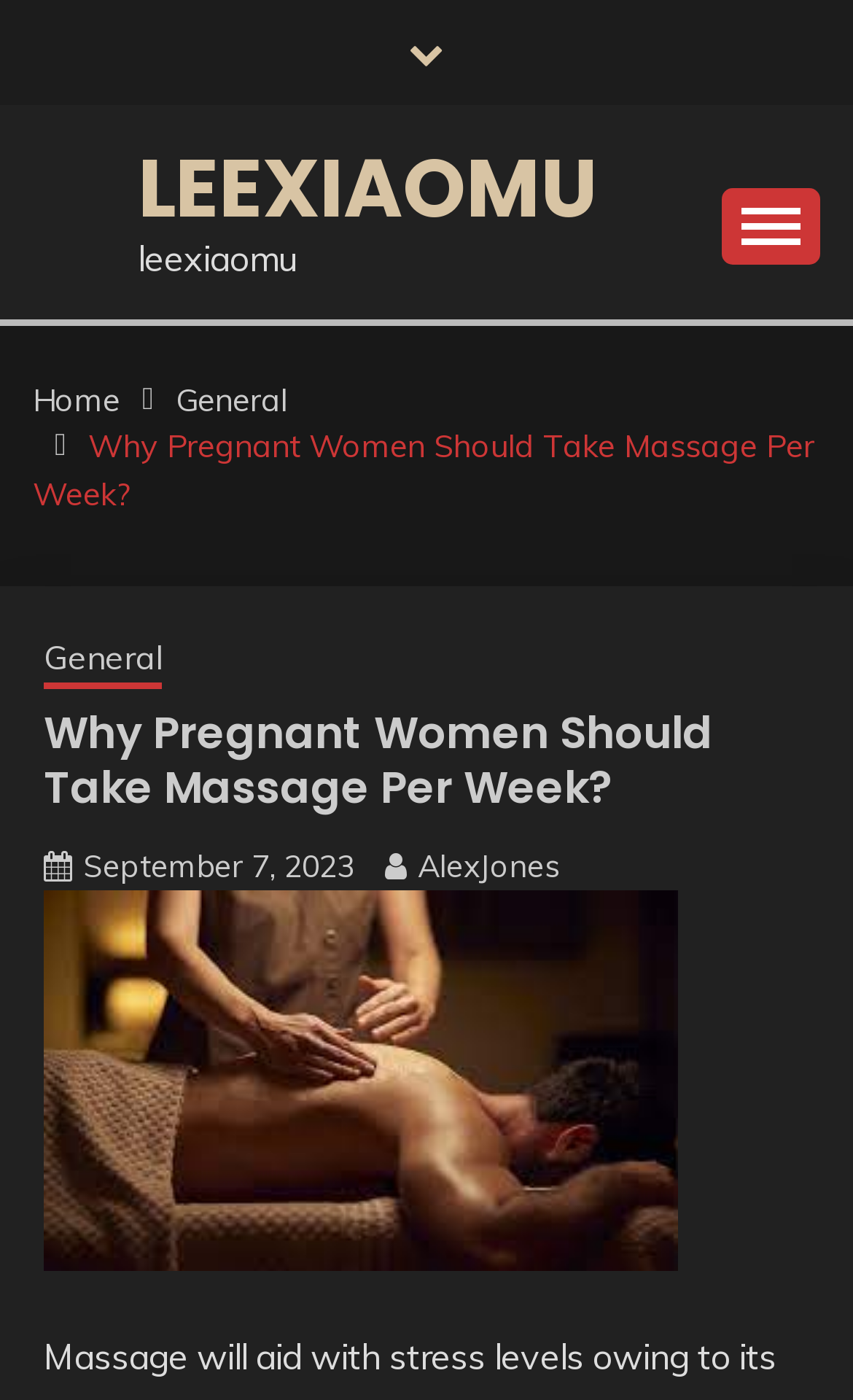Determine the bounding box coordinates of the element that should be clicked to execute the following command: "Click the Home link".

[0.038, 0.272, 0.141, 0.3]